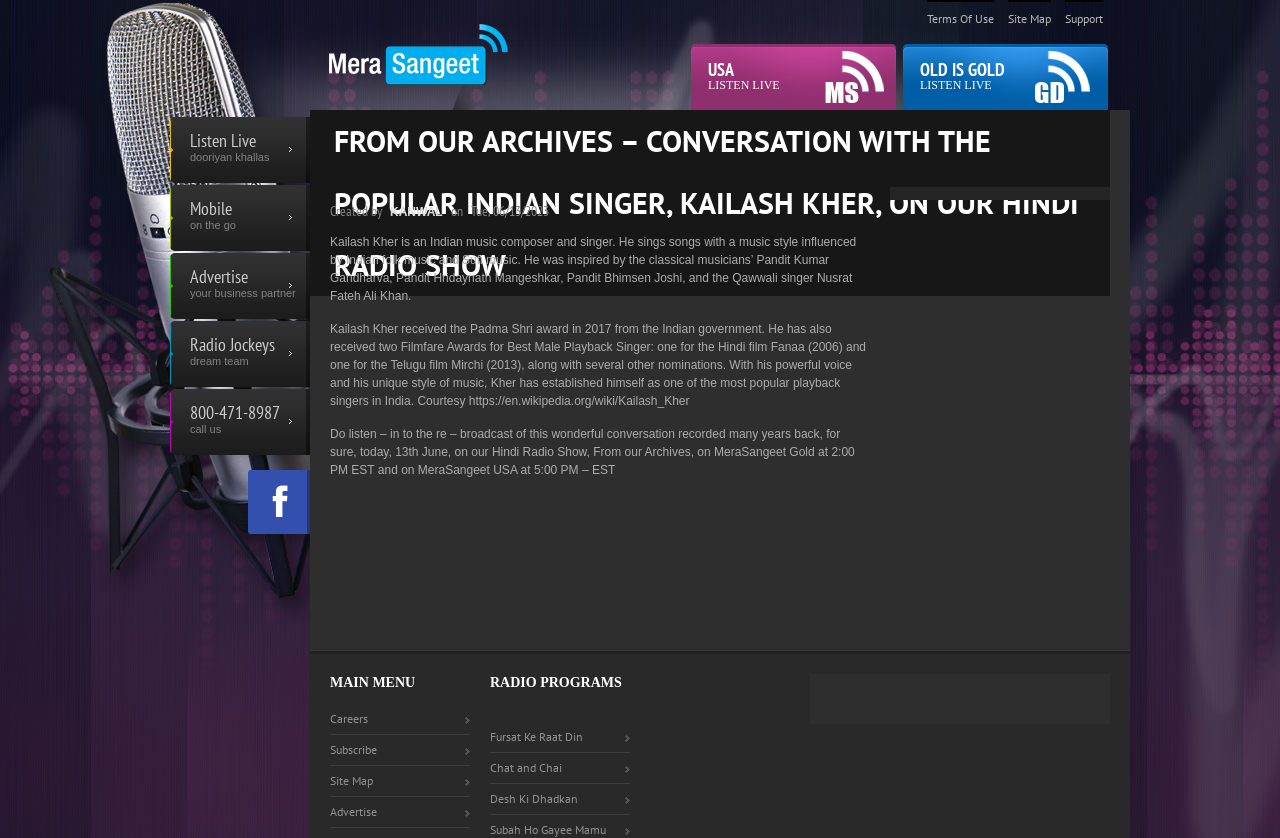Identify the bounding box coordinates of the region that needs to be clicked to carry out this instruction: "Read about Kailash Kher". Provide these coordinates as four float numbers ranging from 0 to 1, i.e., [left, top, right, bottom].

[0.258, 0.28, 0.669, 0.362]